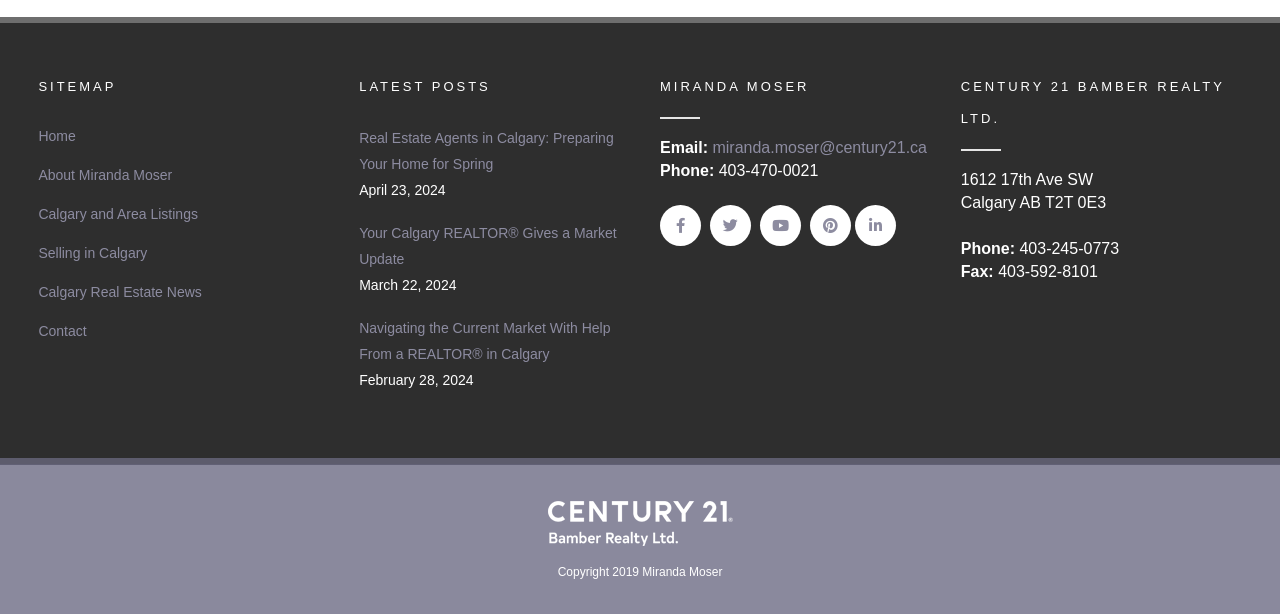Pinpoint the bounding box coordinates of the element to be clicked to execute the instruction: "Call Century 21 Bamber Realty Ltd.".

[0.793, 0.391, 0.874, 0.419]